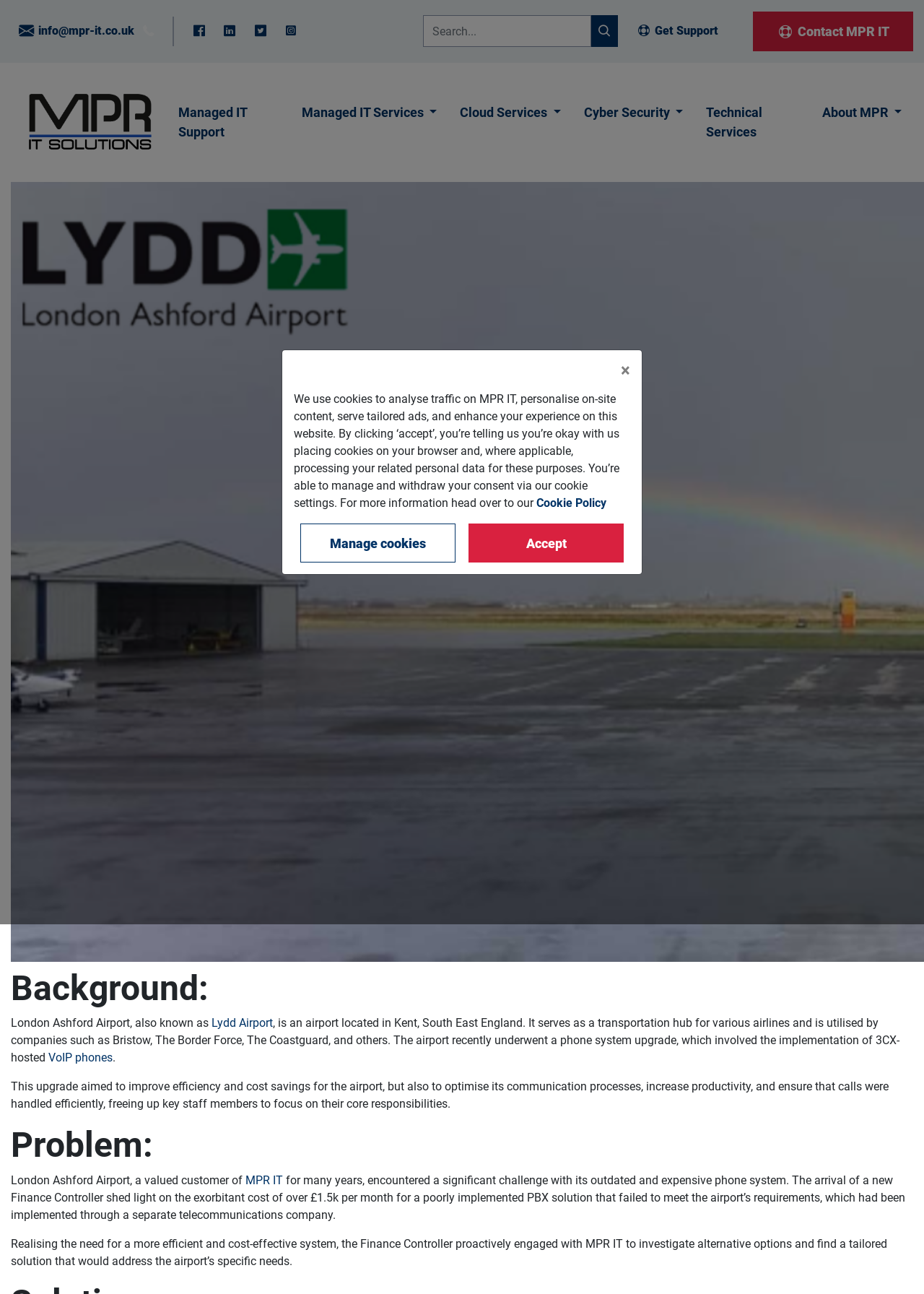Please specify the coordinates of the bounding box for the element that should be clicked to carry out this instruction: "Learn about 3cx hosted voip phones". The coordinates must be four float numbers between 0 and 1, formatted as [left, top, right, bottom].

[0.012, 0.14, 0.988, 0.743]